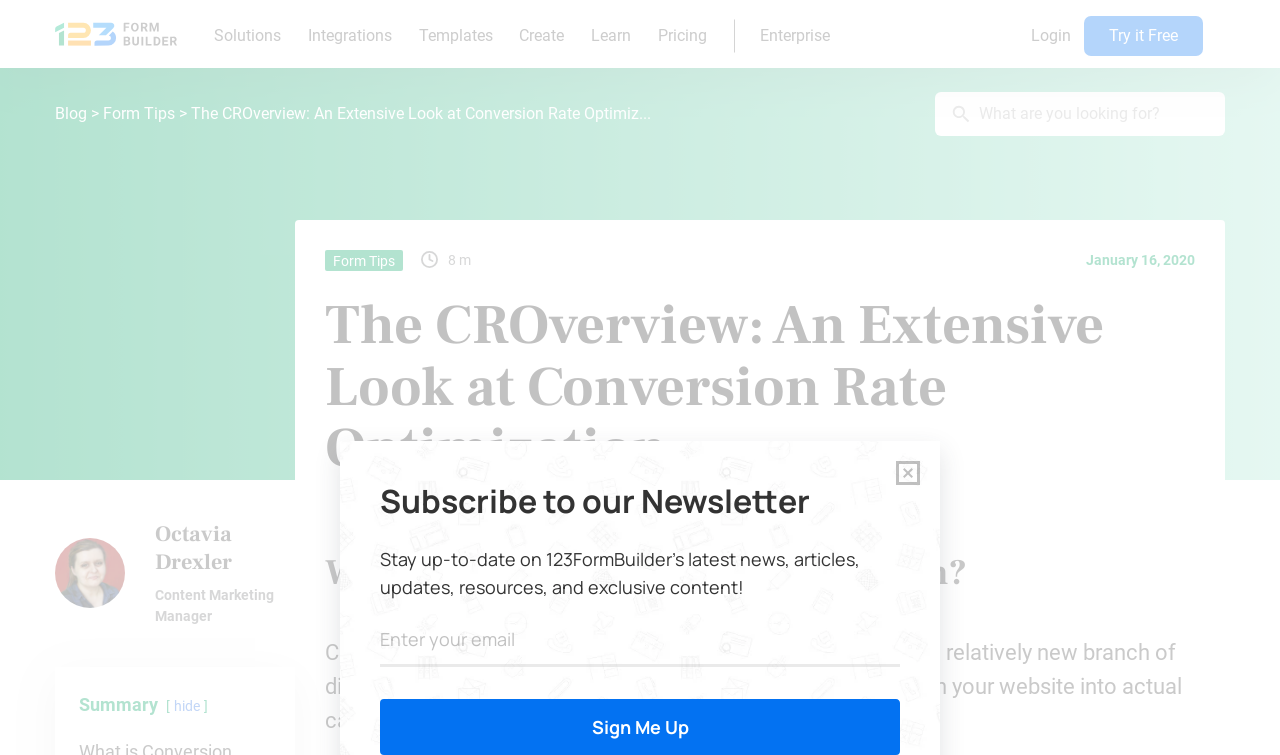Please give a succinct answer to the question in one word or phrase:
What is the date of this blog post?

January 16, 2020